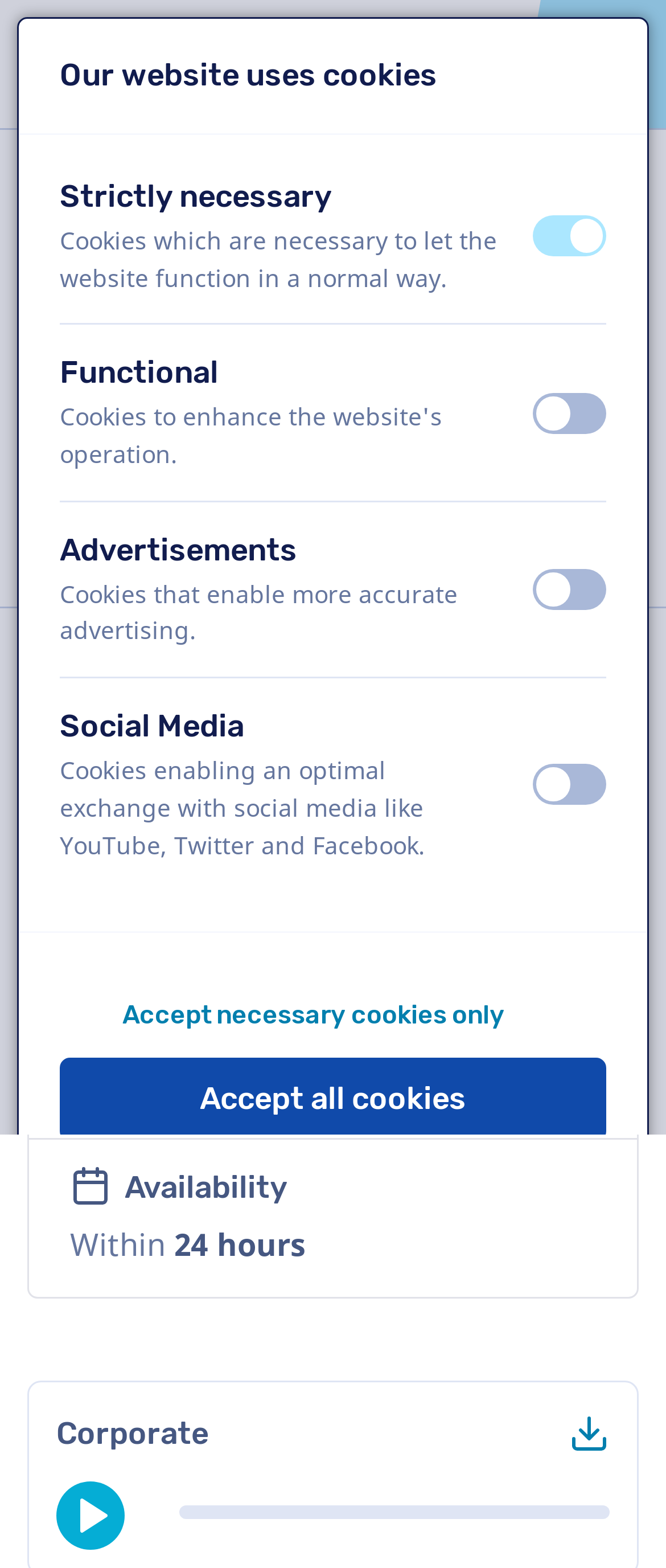Please identify the bounding box coordinates of the area I need to click to accomplish the following instruction: "Click the 'Download' link".

[0.854, 0.899, 0.915, 0.93]